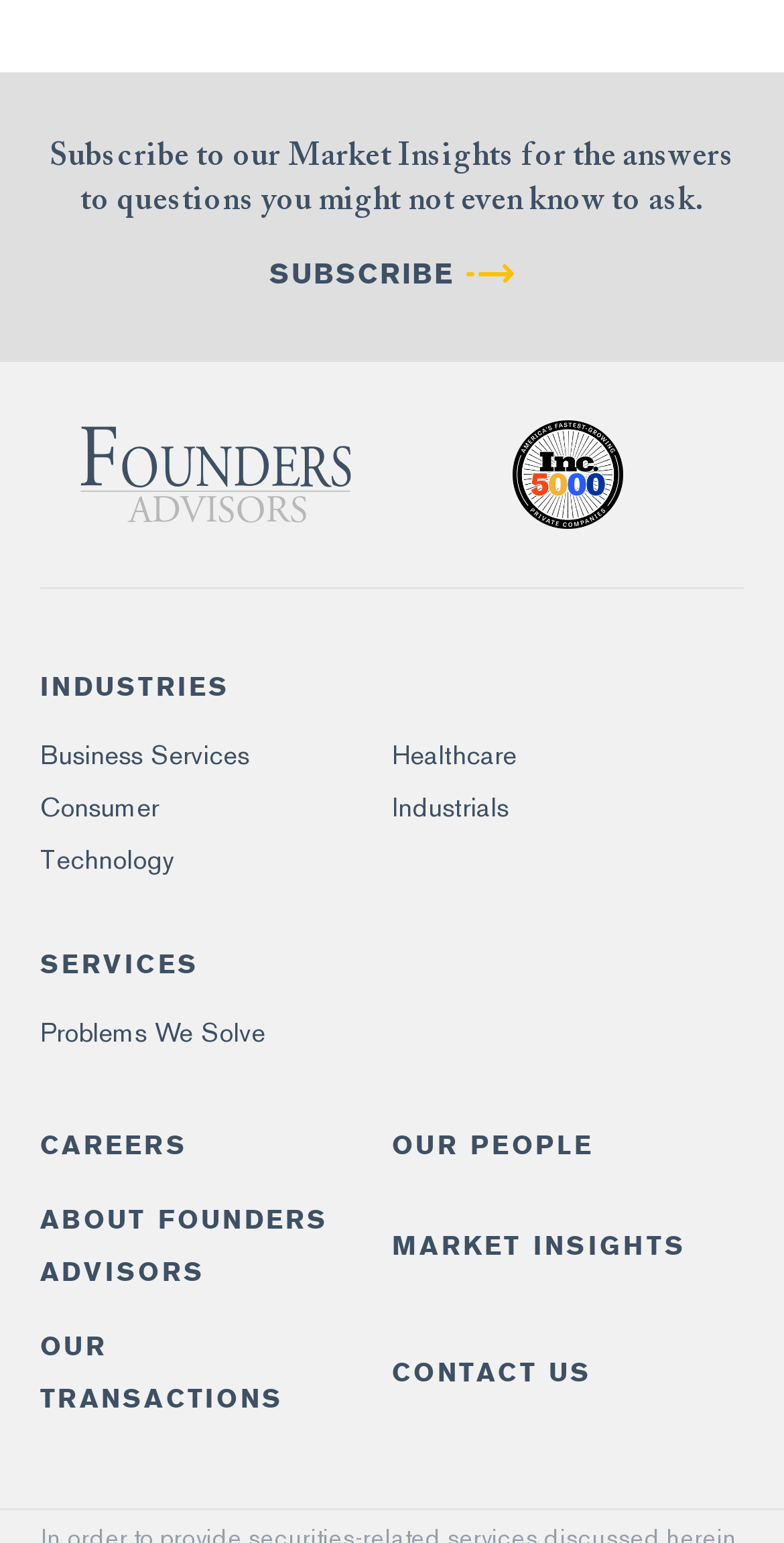Please use the details from the image to answer the following question comprehensively:
What is the last service listed on the webpage?

The last service listed on the webpage is 'CONTACT US' which is a link located at the bottom of the page under the 'SERVICES' heading.